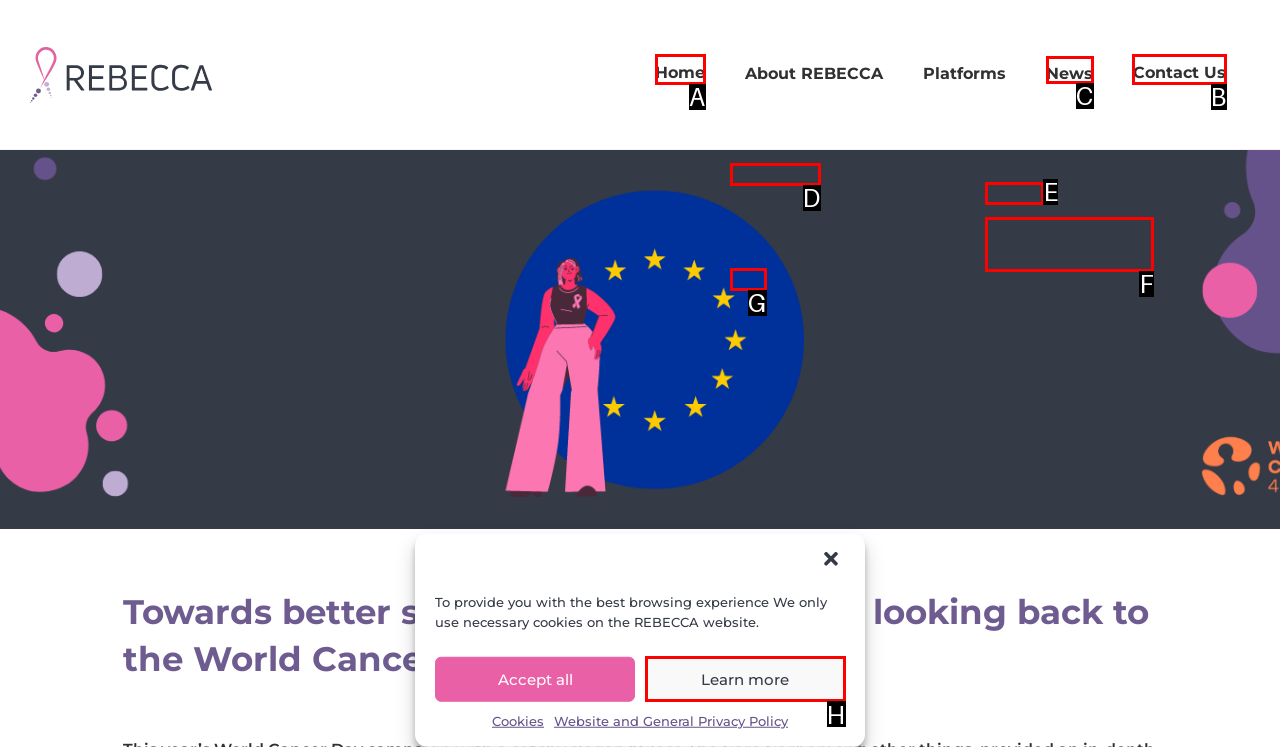For the task: contact us, tell me the letter of the option you should click. Answer with the letter alone.

B